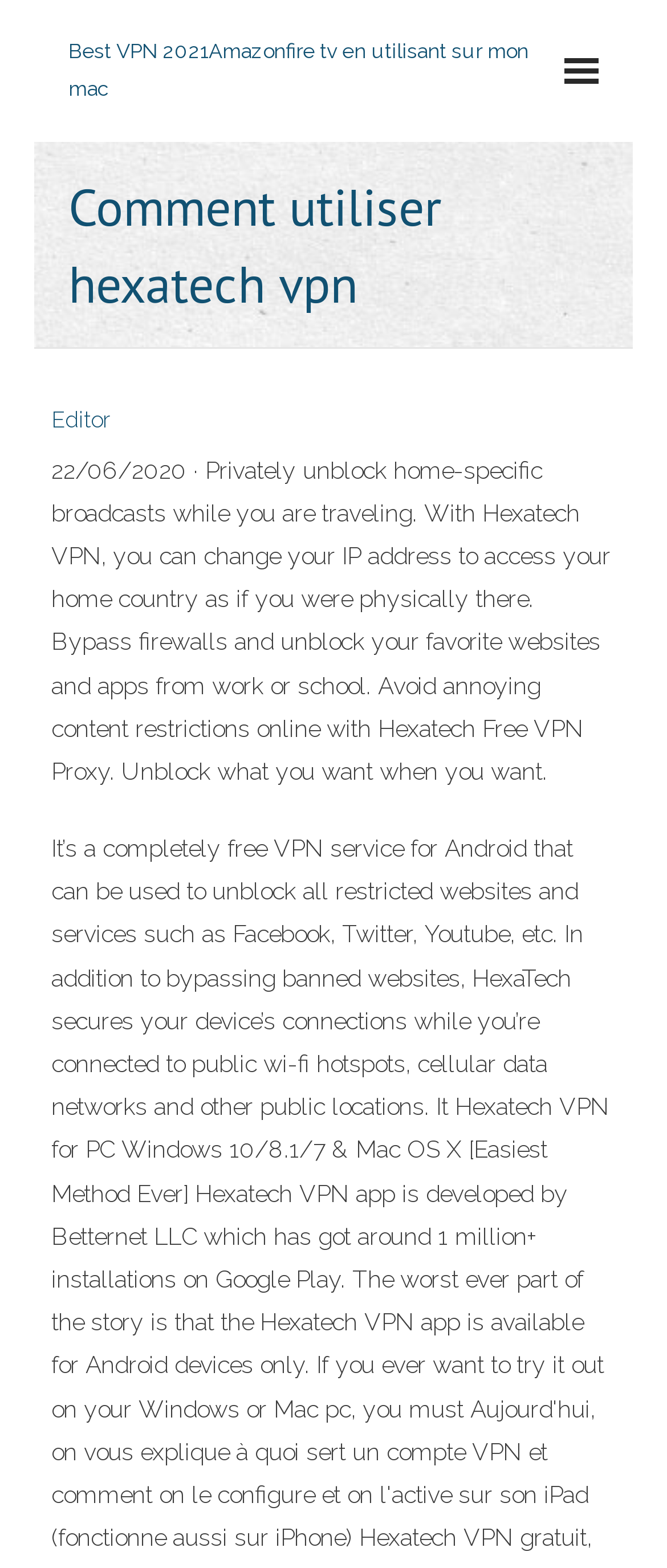When was the article published?
Please provide a single word or phrase answer based on the image.

22/06/2020